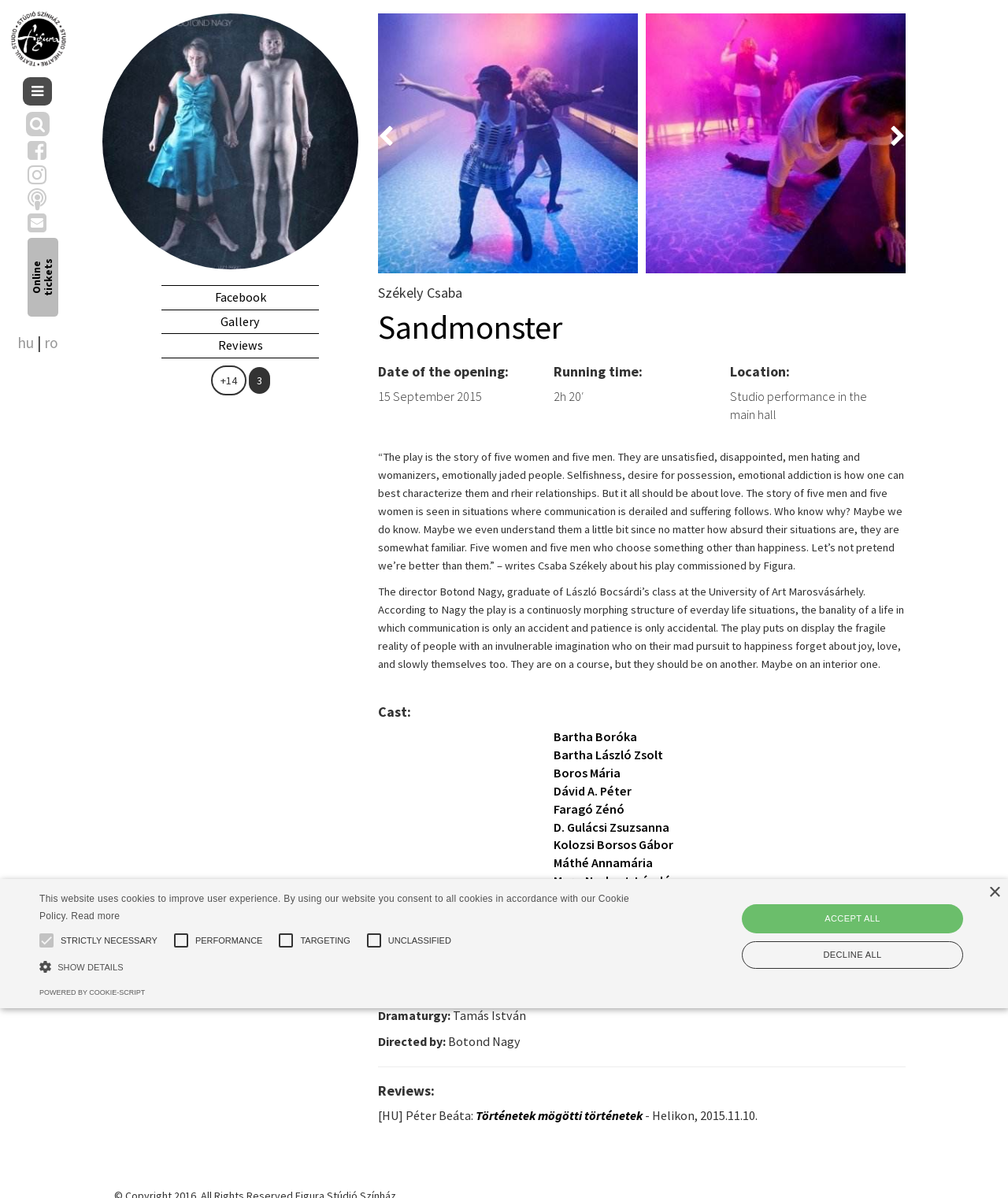Kindly determine the bounding box coordinates of the area that needs to be clicked to fulfill this instruction: "Buy online tickets".

[0.029, 0.216, 0.055, 0.247]